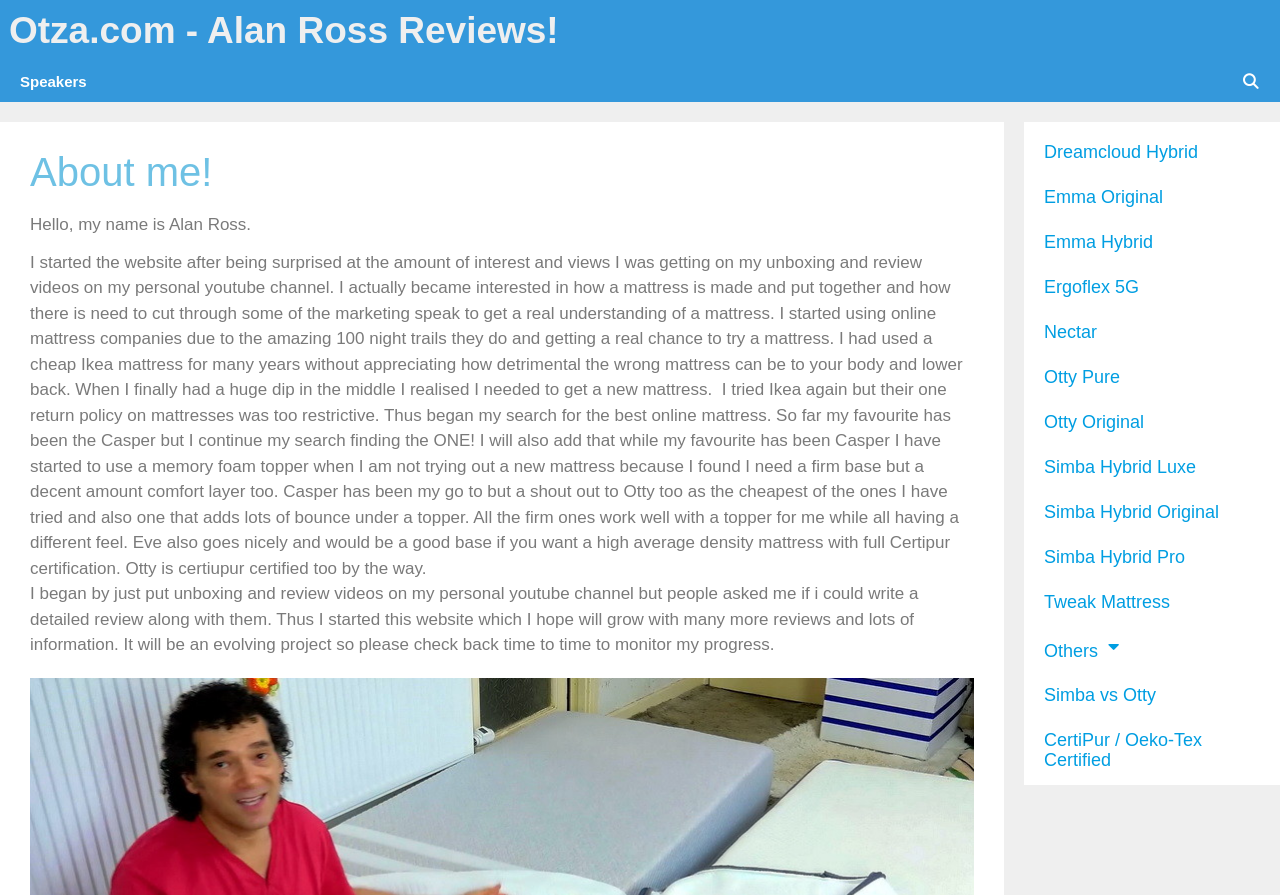Provide the bounding box coordinates of the HTML element described by the text: "aria-label="Open Search Bar"".

[0.954, 0.07, 1.0, 0.114]